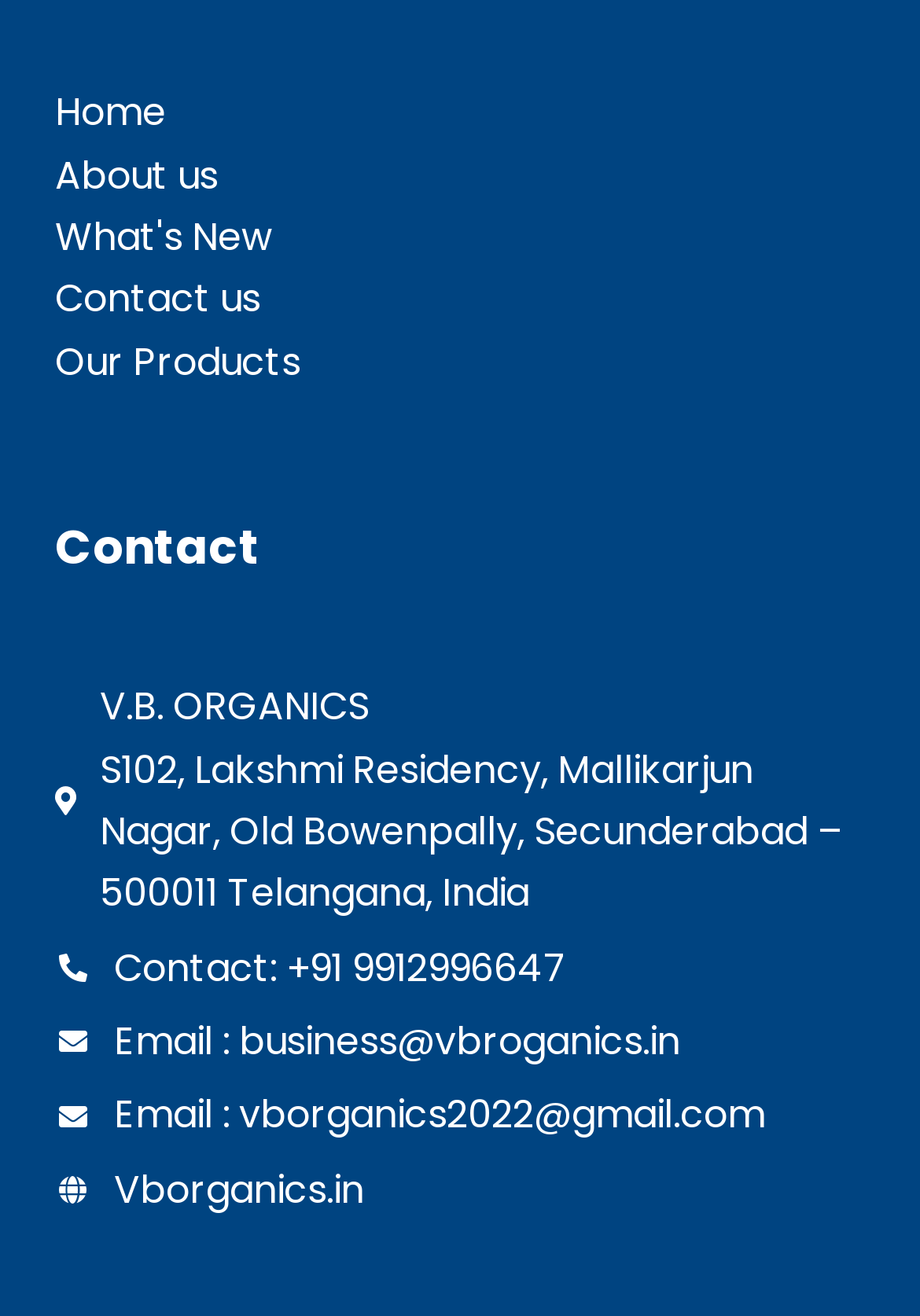Locate the bounding box of the UI element with the following description: "Home".

[0.06, 0.065, 0.181, 0.106]